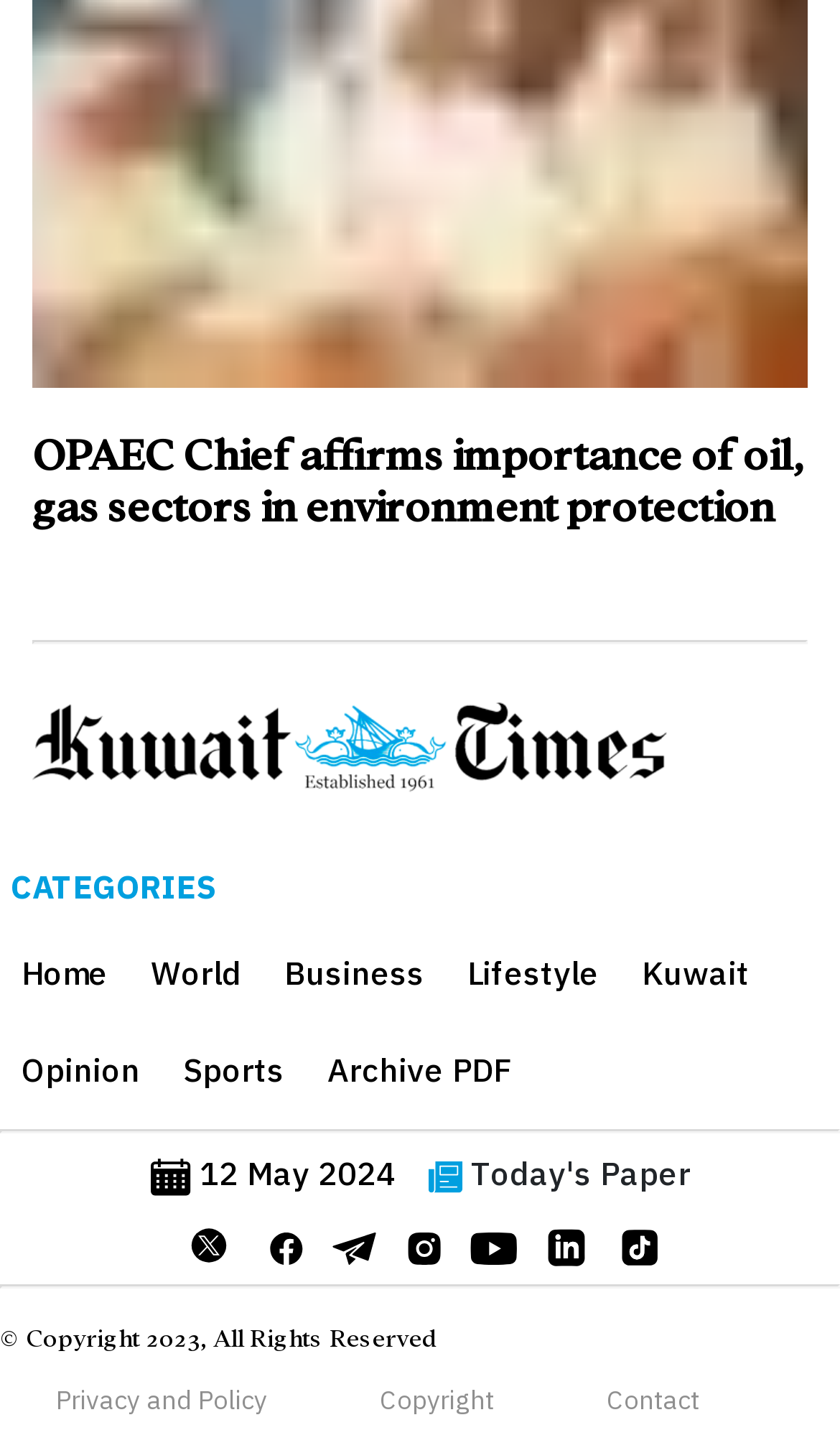Identify the bounding box coordinates of the element to click to follow this instruction: 'Follow on Twitter'. Ensure the coordinates are four float values between 0 and 1, provided as [left, top, right, bottom].

[0.214, 0.843, 0.286, 0.875]